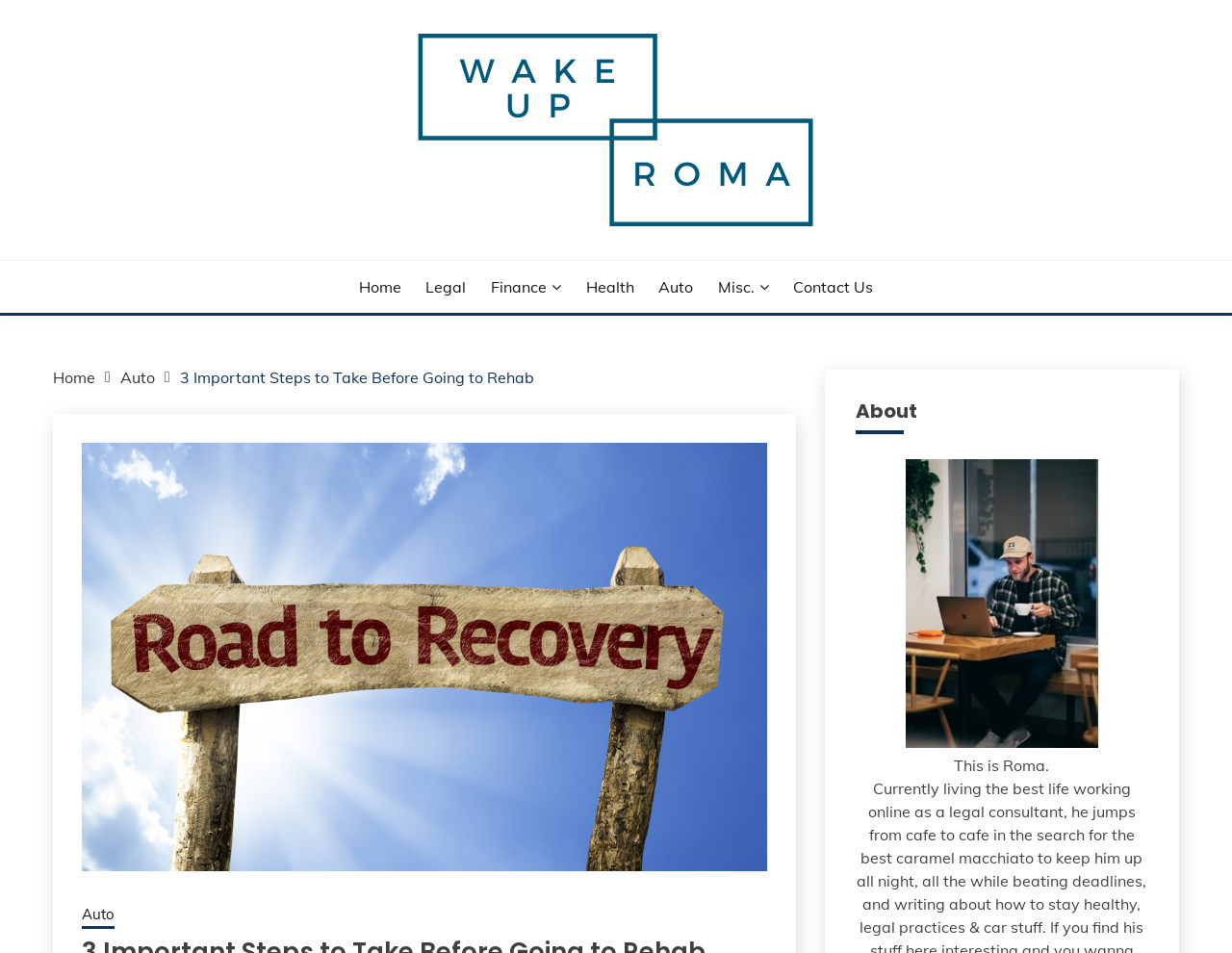How many main categories are in the navigation menu?
Use the information from the image to give a detailed answer to the question.

The main categories in the navigation menu can be found by examining the links 'Home', 'Legal', 'Finance', 'Health', 'Auto', 'Misc.', and 'Contact Us' with bounding box coordinates [0.291, 0.289, 0.326, 0.313], [0.346, 0.289, 0.378, 0.313], [0.398, 0.289, 0.455, 0.313], [0.475, 0.289, 0.514, 0.313], [0.534, 0.289, 0.563, 0.313], [0.583, 0.289, 0.624, 0.313], and [0.644, 0.289, 0.709, 0.313] respectively. There are 7 main categories in total.